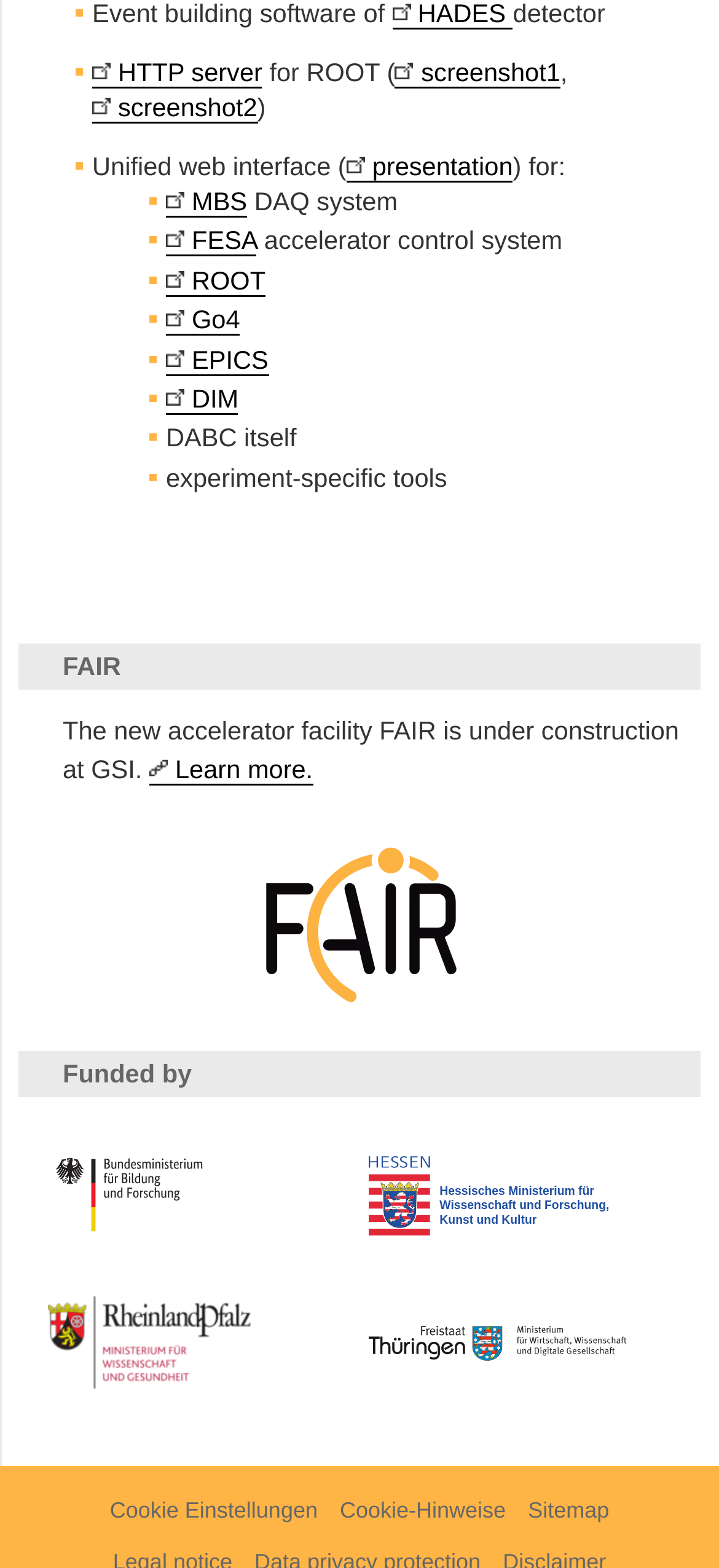Please find the bounding box coordinates of the section that needs to be clicked to achieve this instruction: "Visit the BUSINESS OPERATING SYSTEMS page".

None